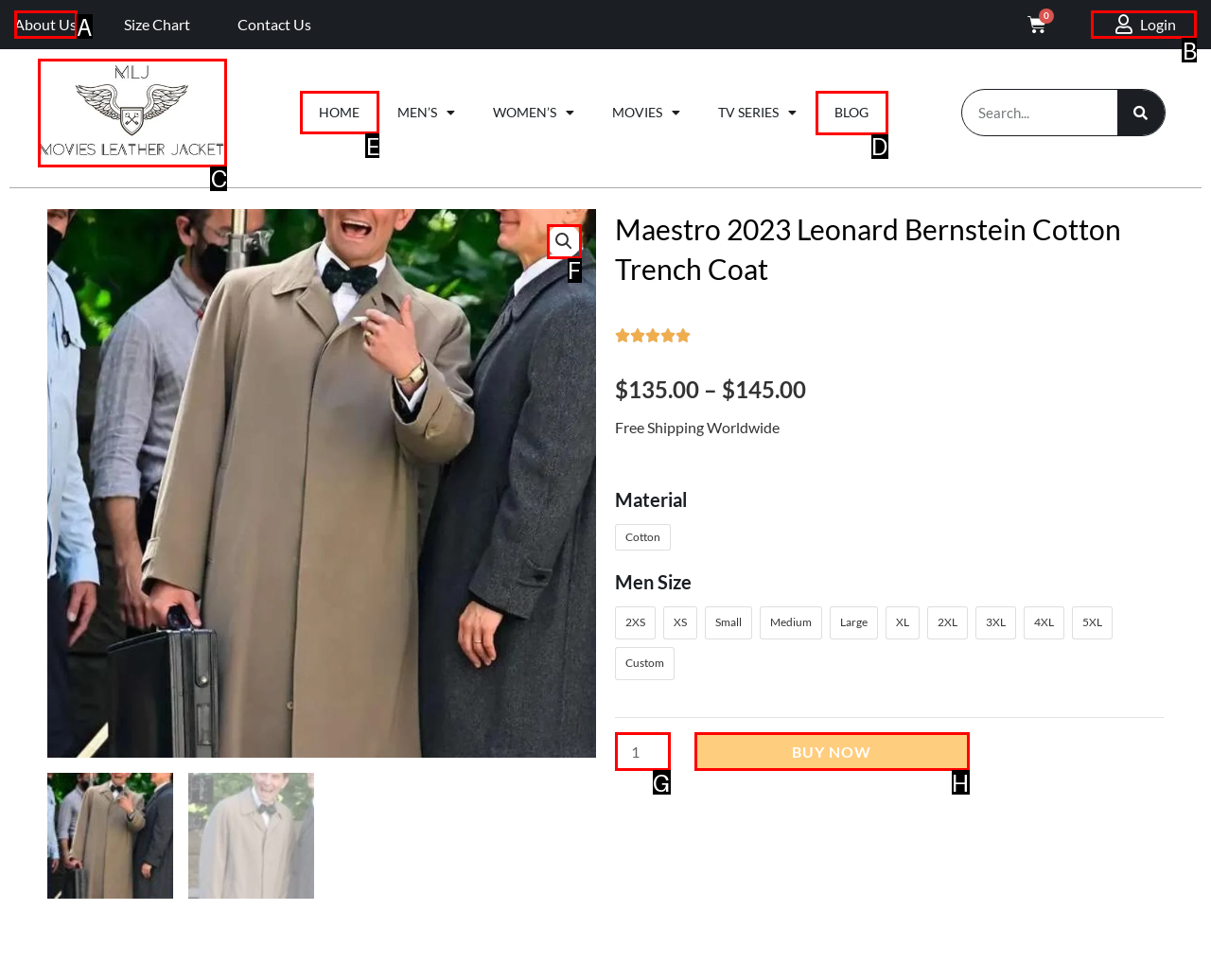Identify the correct letter of the UI element to click for this task: View the Movies Leather Jacket homepage
Respond with the letter from the listed options.

E